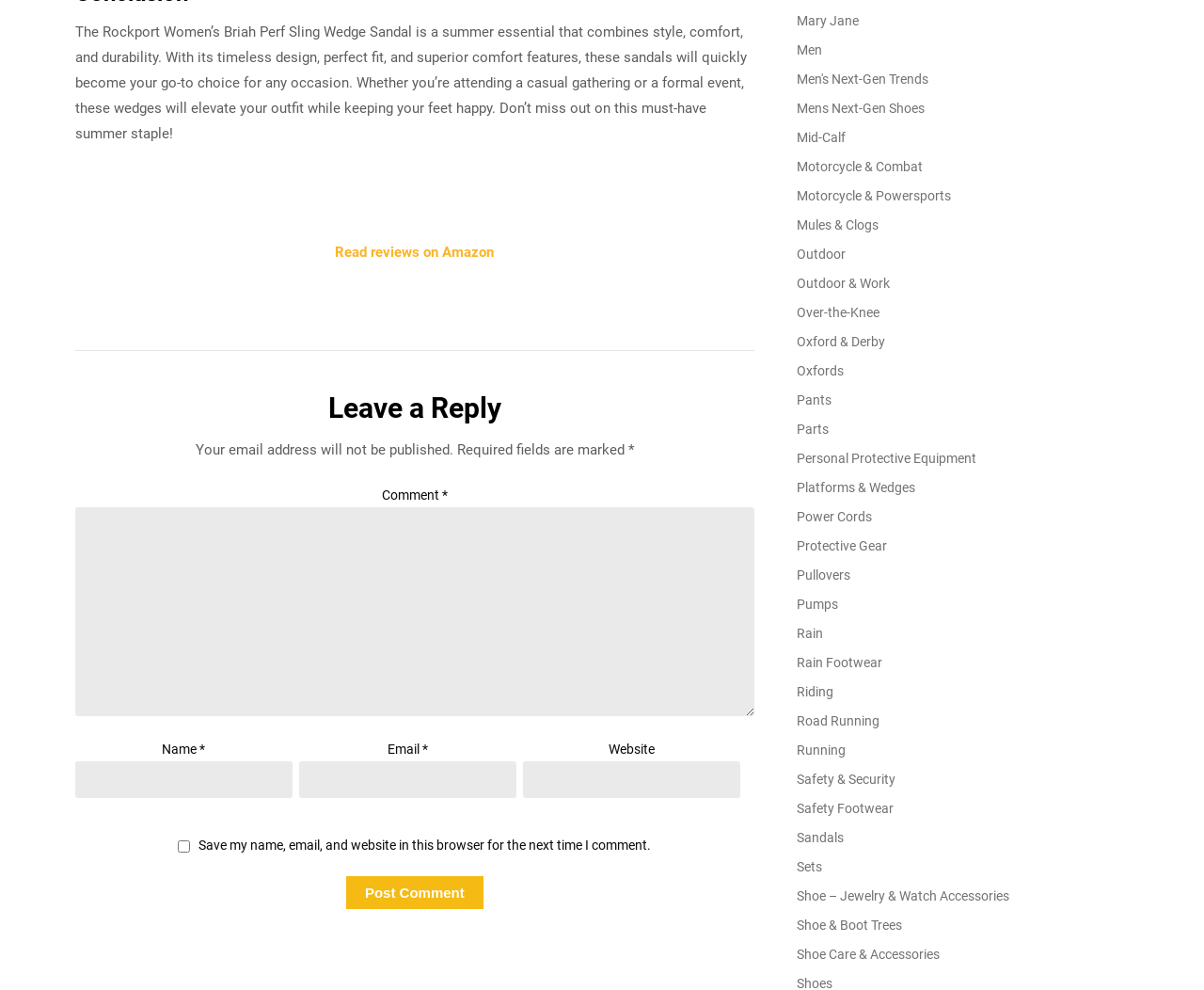Based on what you see in the screenshot, provide a thorough answer to this question: What type of product is being described?

The webpage is describing a specific type of product, which is a sandal, as indicated by the text 'The Rockport Women’s Briah Perf Sling Wedge Sandal is a summer essential...'.